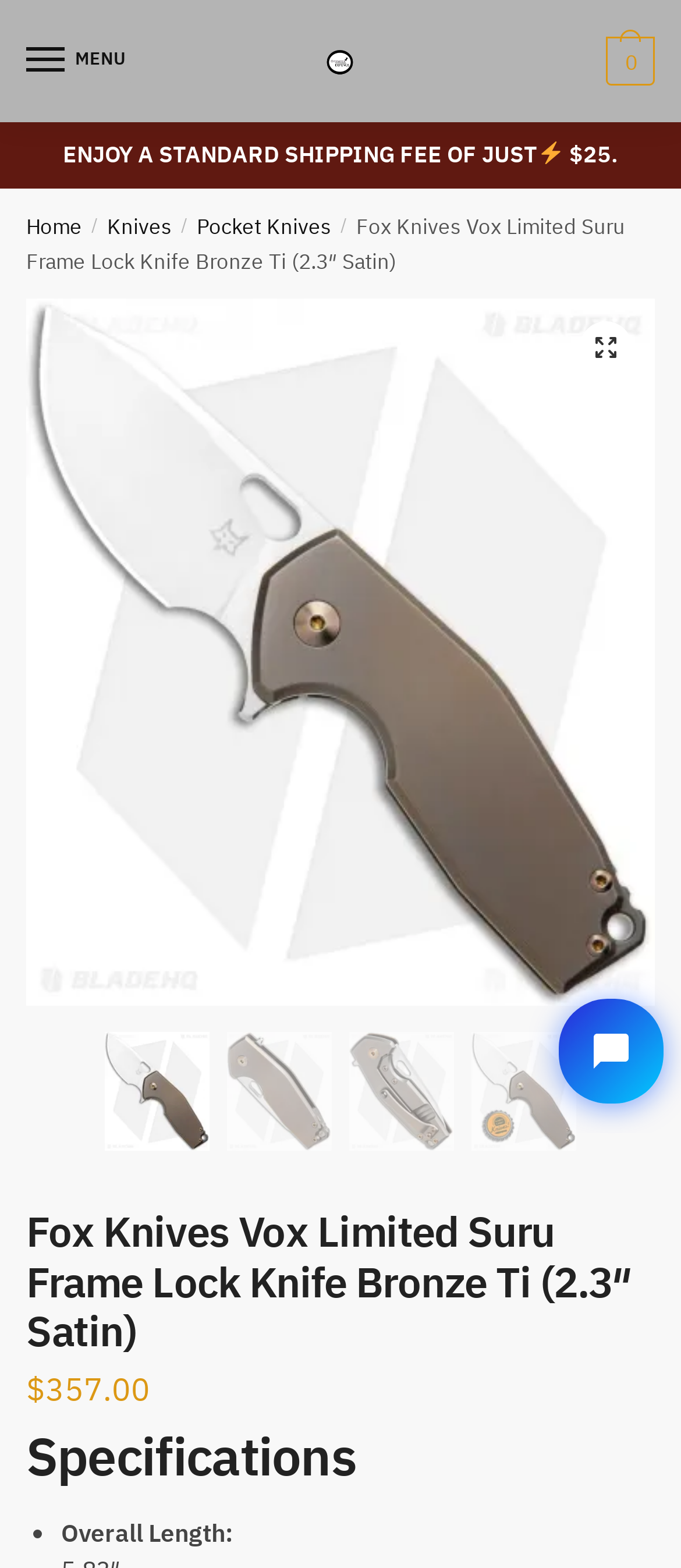Please specify the bounding box coordinates of the region to click in order to perform the following instruction: "Click the menu button".

[0.038, 0.022, 0.192, 0.056]